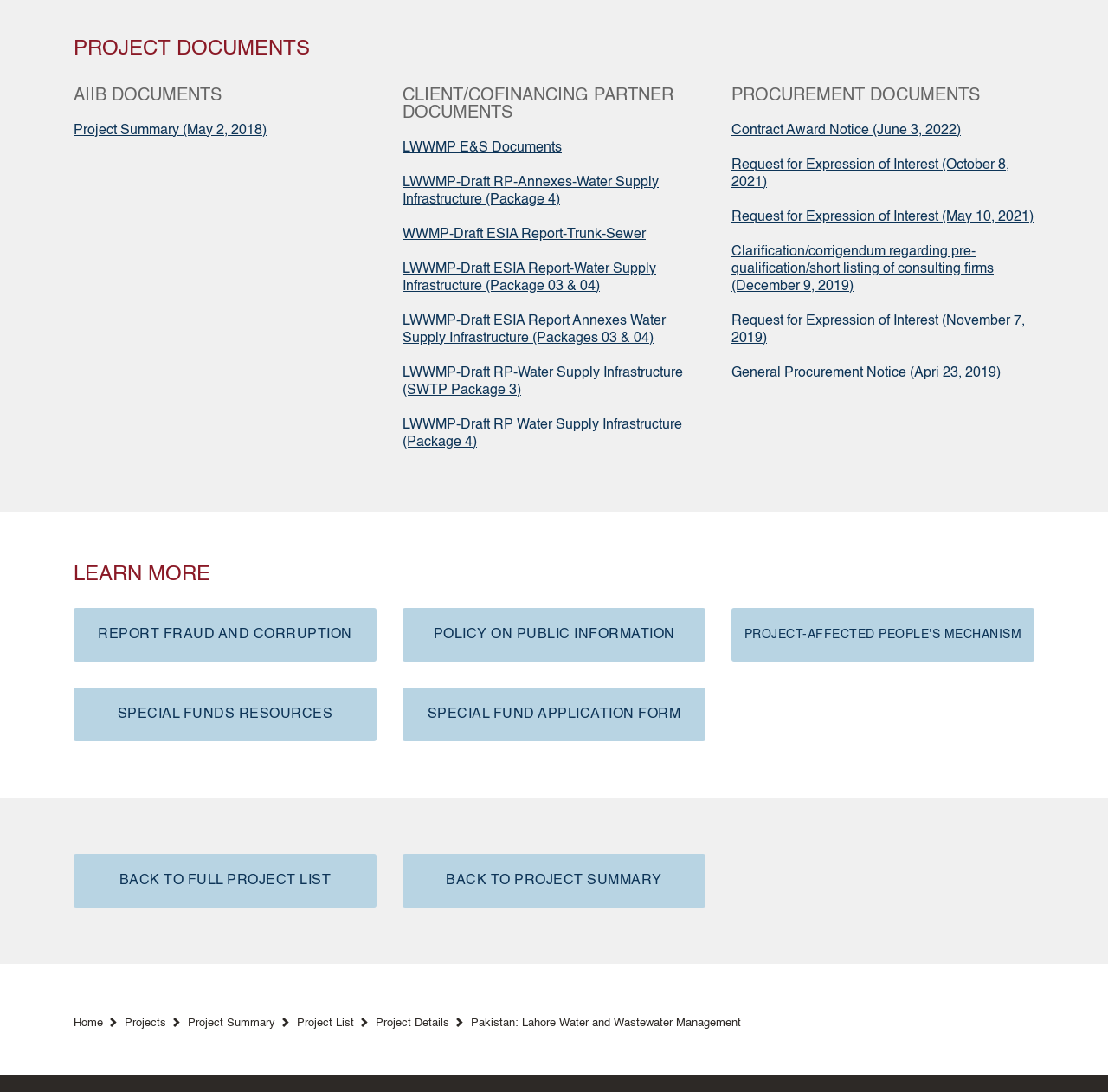Identify the bounding box coordinates of the section to be clicked to complete the task described by the following instruction: "View project summary". The coordinates should be four float numbers between 0 and 1, formatted as [left, top, right, bottom].

[0.066, 0.112, 0.241, 0.127]